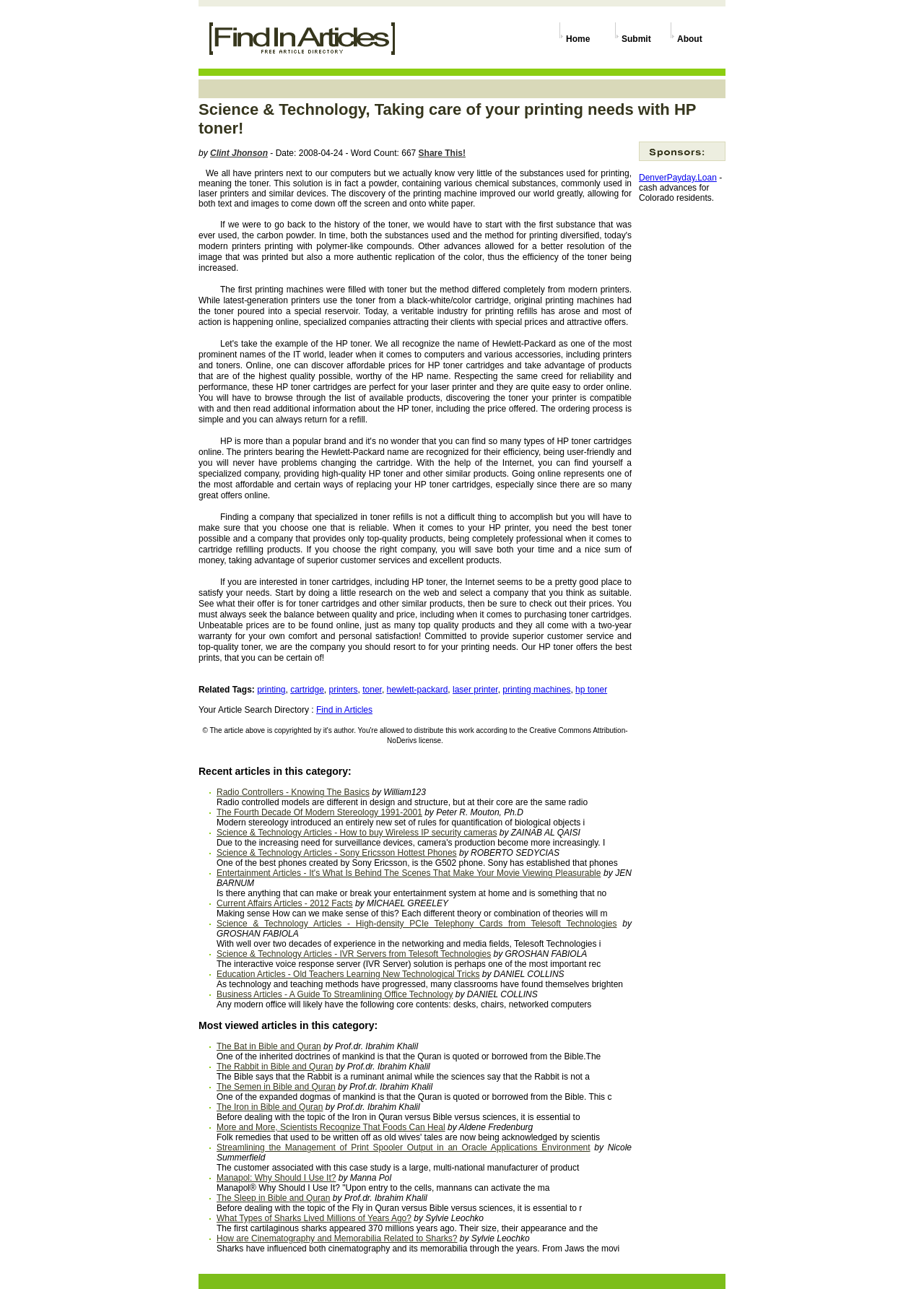Provide the bounding box coordinates of the area you need to click to execute the following instruction: "View the 'Science & Technology Articles - How to buy Wireless IP security cameras'".

[0.234, 0.642, 0.538, 0.65]